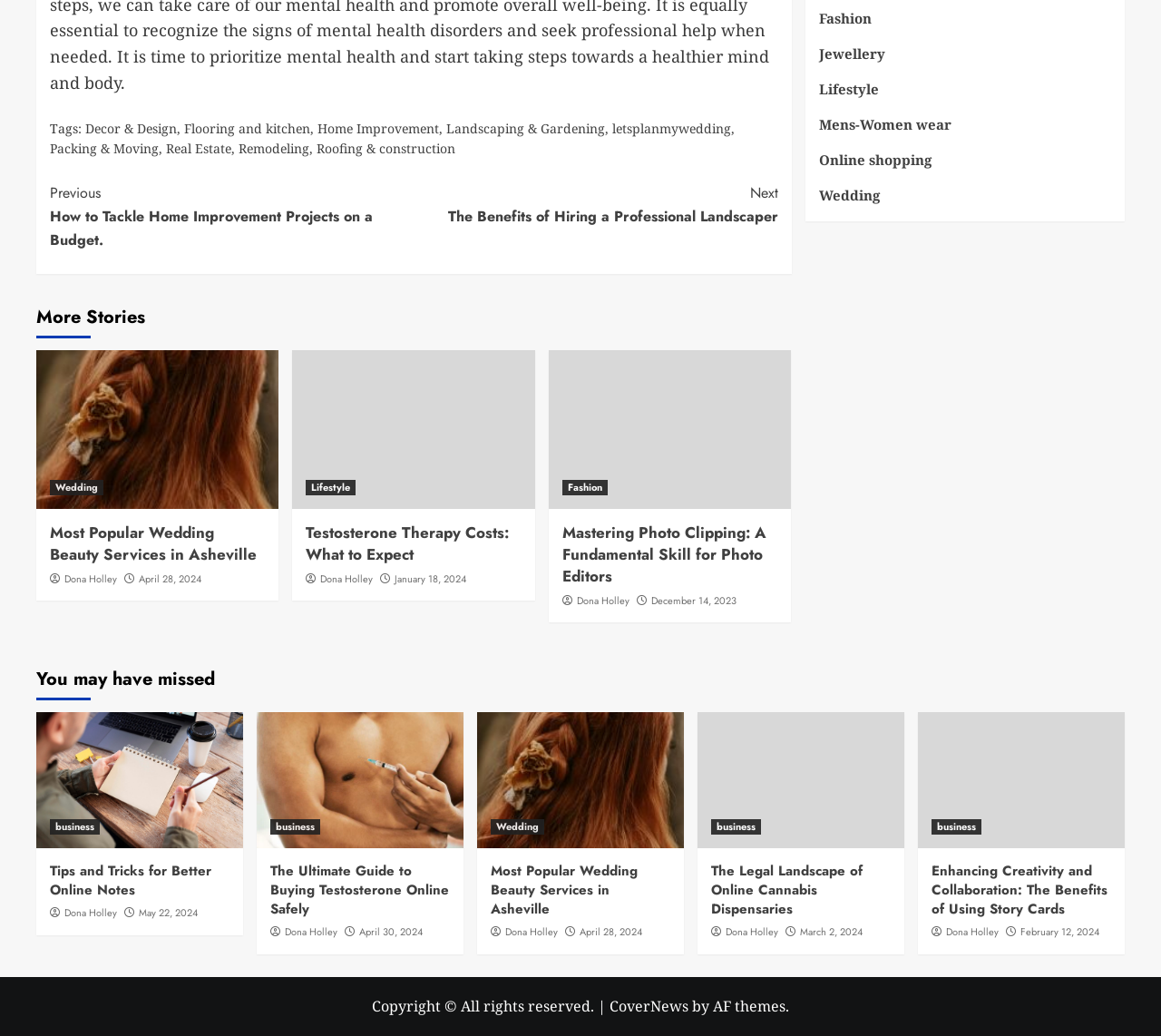Identify the bounding box for the given UI element using the description provided. Coordinates should be in the format (top-left x, top-left y, bottom-right x, bottom-right y) and must be between 0 and 1. Here is the description: April 28, 2024

[0.499, 0.892, 0.553, 0.907]